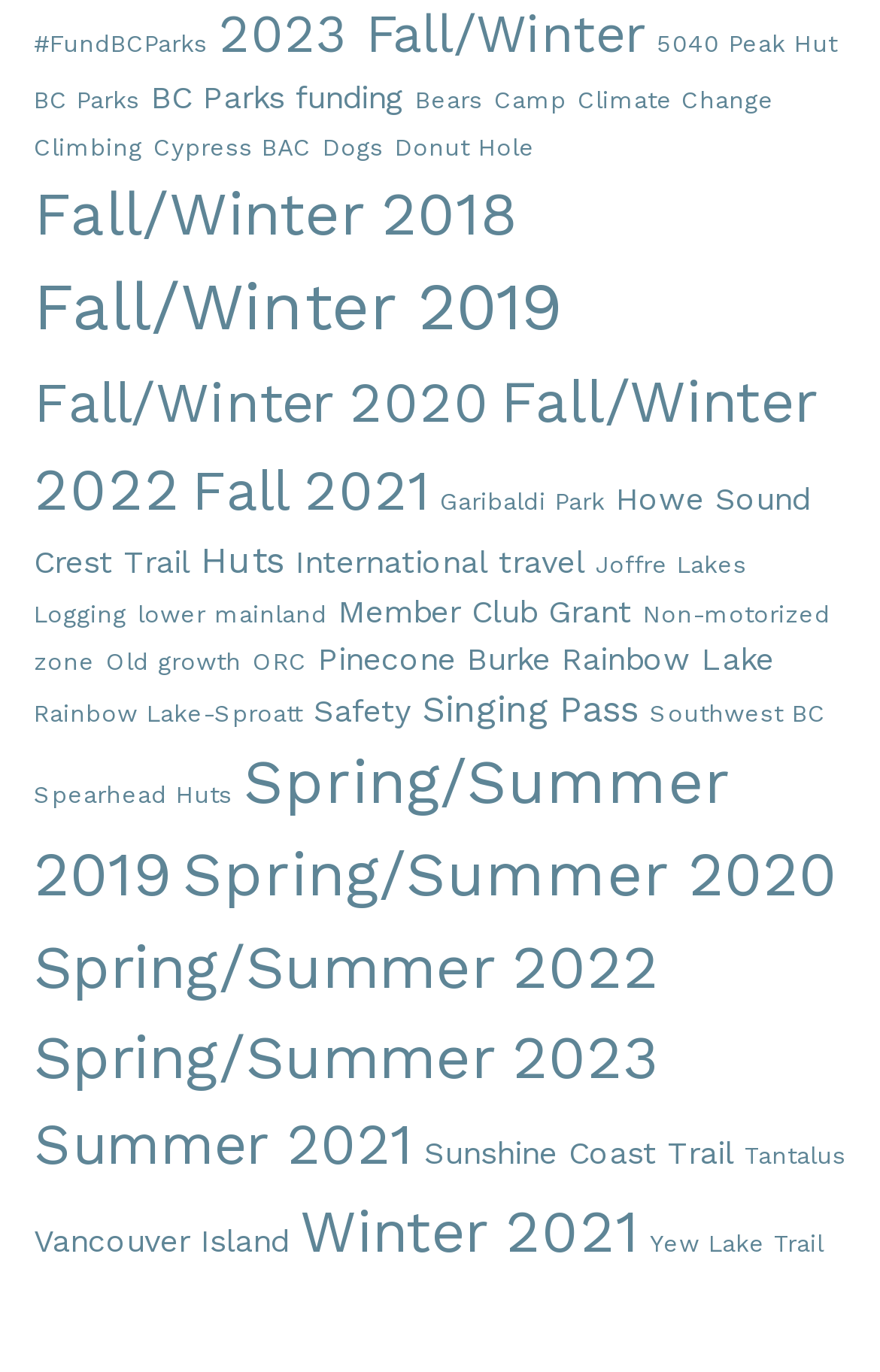Given the element description: "Howe Sound Crest Trail", predict the bounding box coordinates of the UI element it refers to, using four float numbers between 0 and 1, i.e., [left, top, right, bottom].

[0.038, 0.35, 0.921, 0.422]